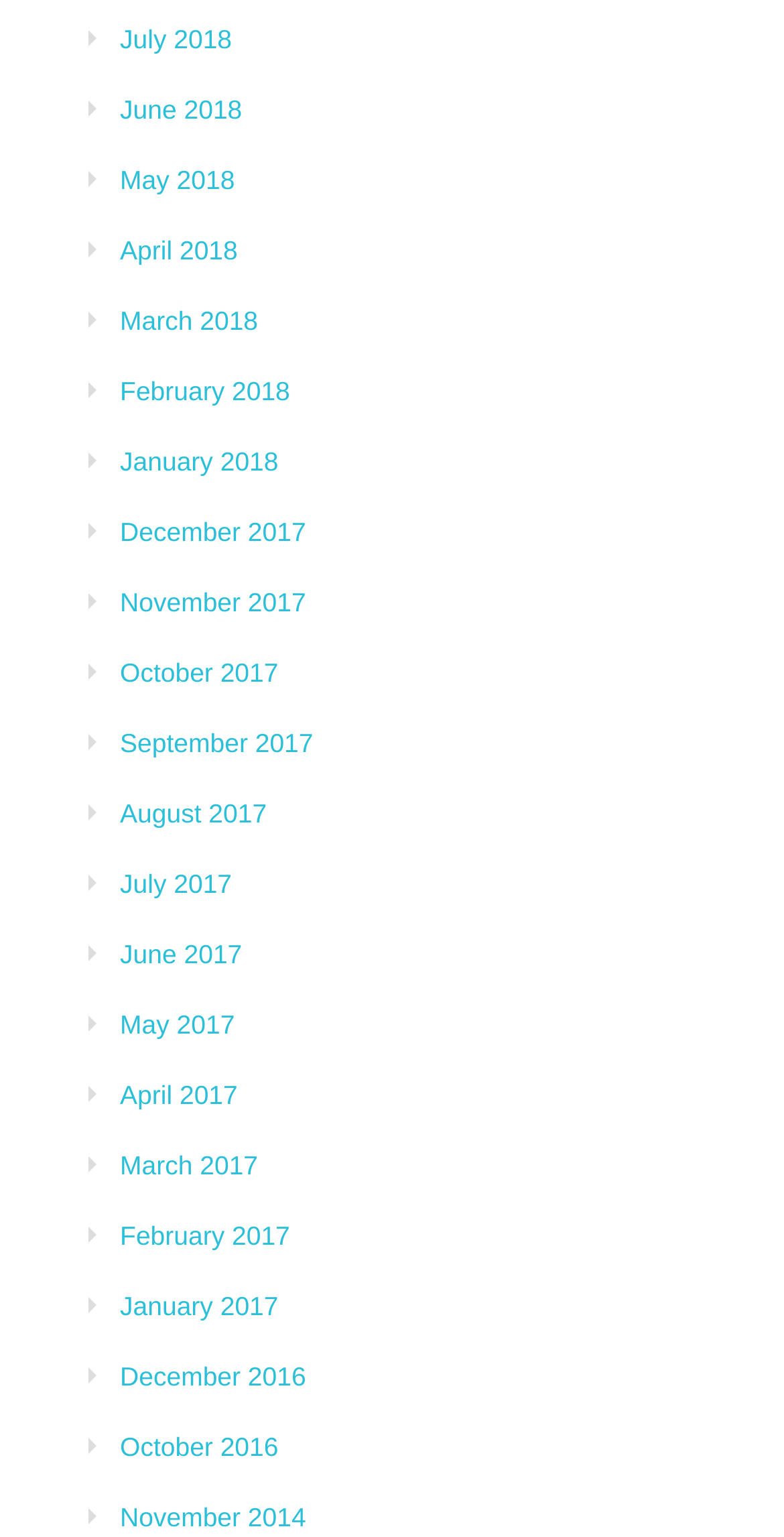Determine the bounding box coordinates of the clickable region to carry out the instruction: "view June 2017".

[0.153, 0.61, 0.309, 0.63]